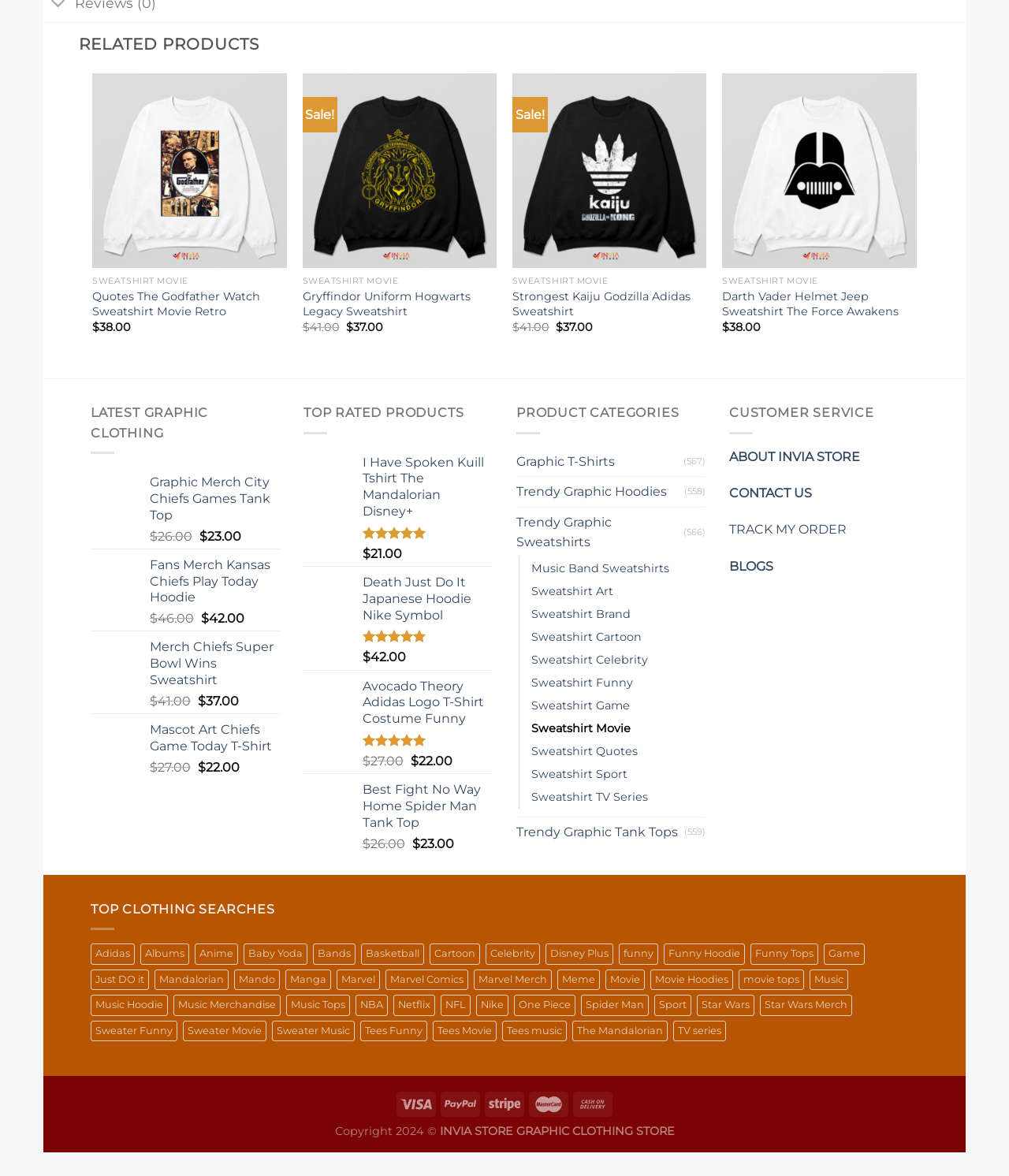Could you find the bounding box coordinates of the clickable area to complete this instruction: "Explore the 'TOP RATED PRODUCTS' section"?

[0.301, 0.345, 0.46, 0.358]